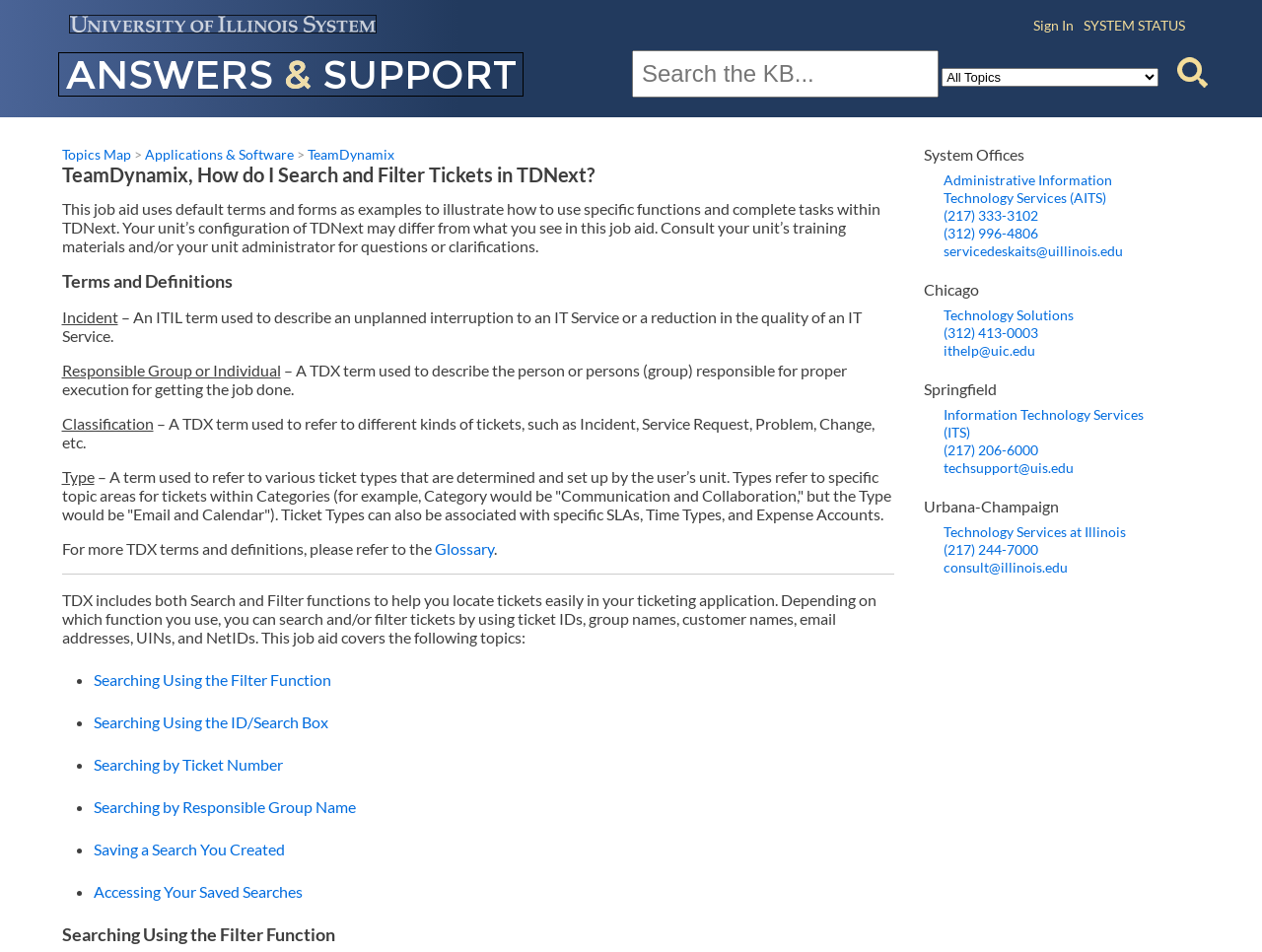What is the Responsible Group or Individual in TDNext?
Using the screenshot, give a one-word or short phrase answer.

Person or group responsible for execution